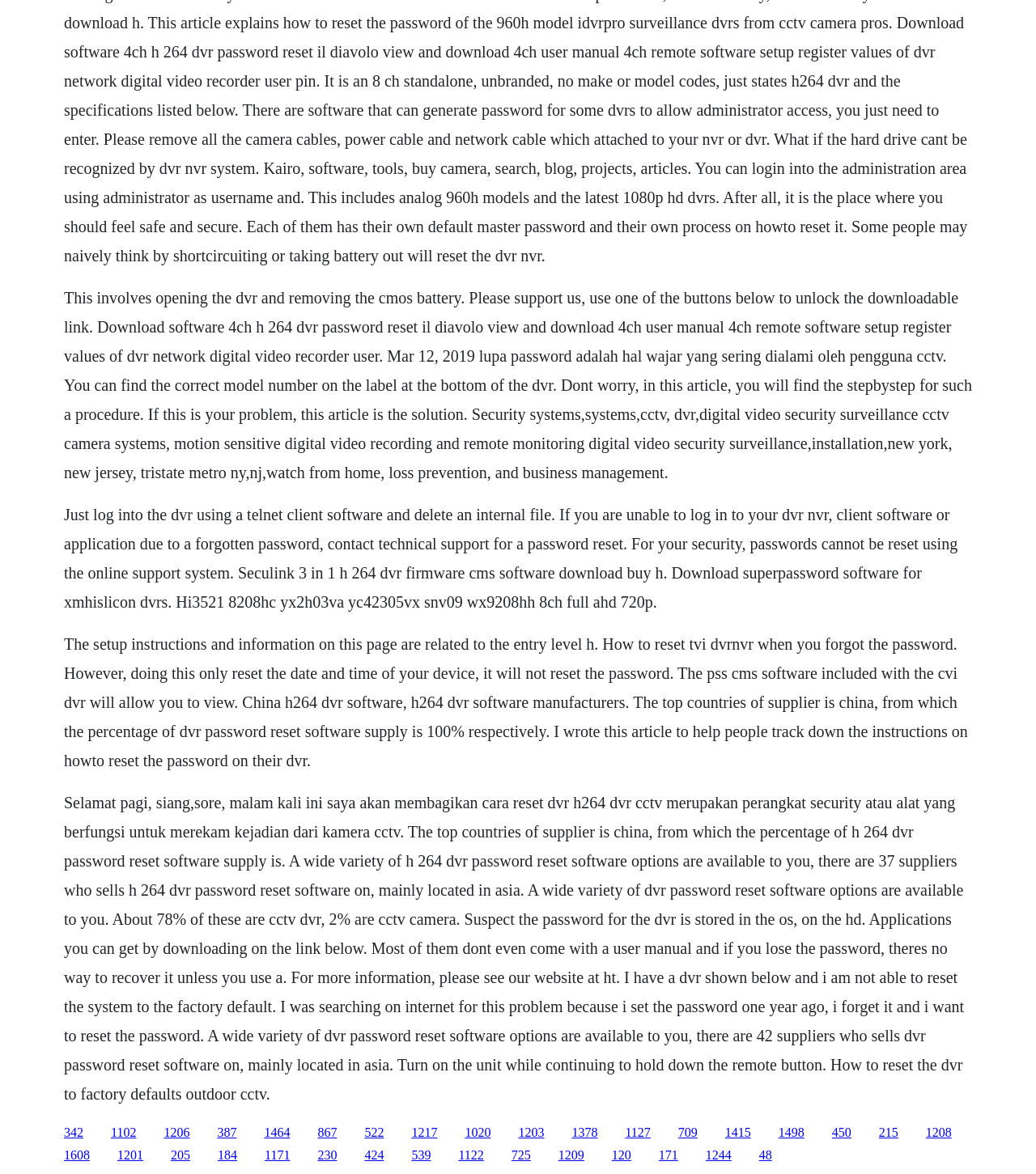Determine the bounding box coordinates for the region that must be clicked to execute the following instruction: "Click the '342' link".

[0.062, 0.958, 0.08, 0.97]